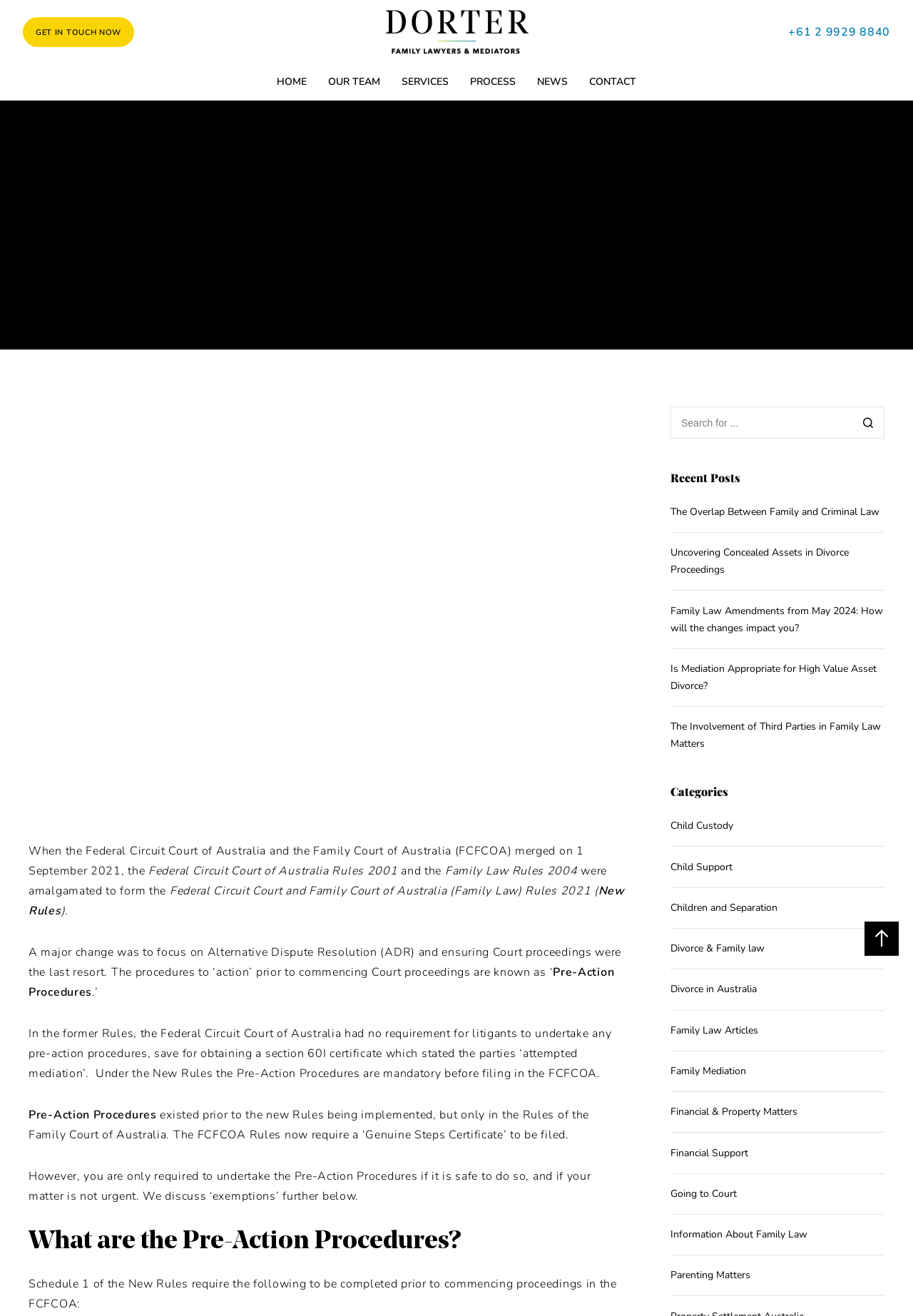Answer the question below in one word or phrase:
What is the text of the first link in the top navigation bar?

HOME